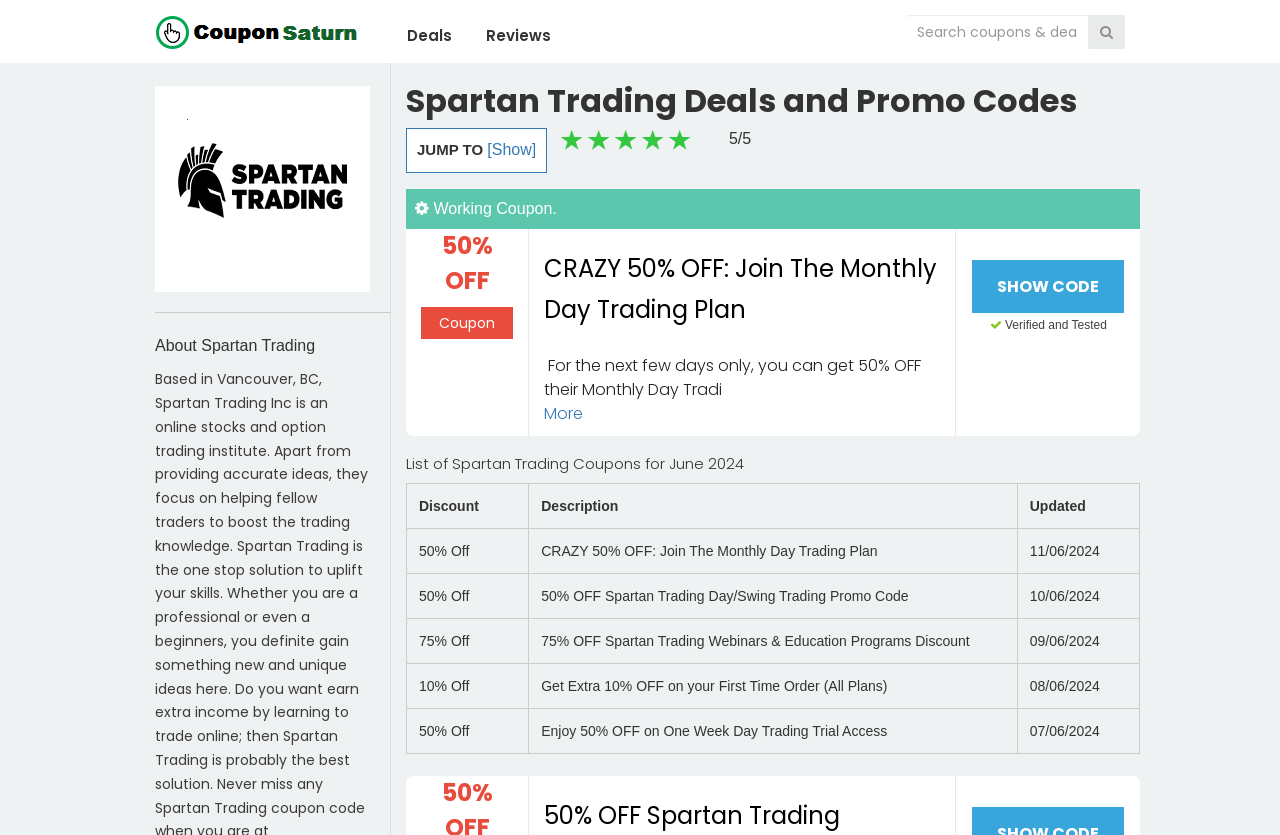Determine the coordinates of the bounding box that should be clicked to complete the instruction: "Show the coupon code". The coordinates should be represented by four float numbers between 0 and 1: [left, top, right, bottom].

[0.76, 0.312, 0.878, 0.375]